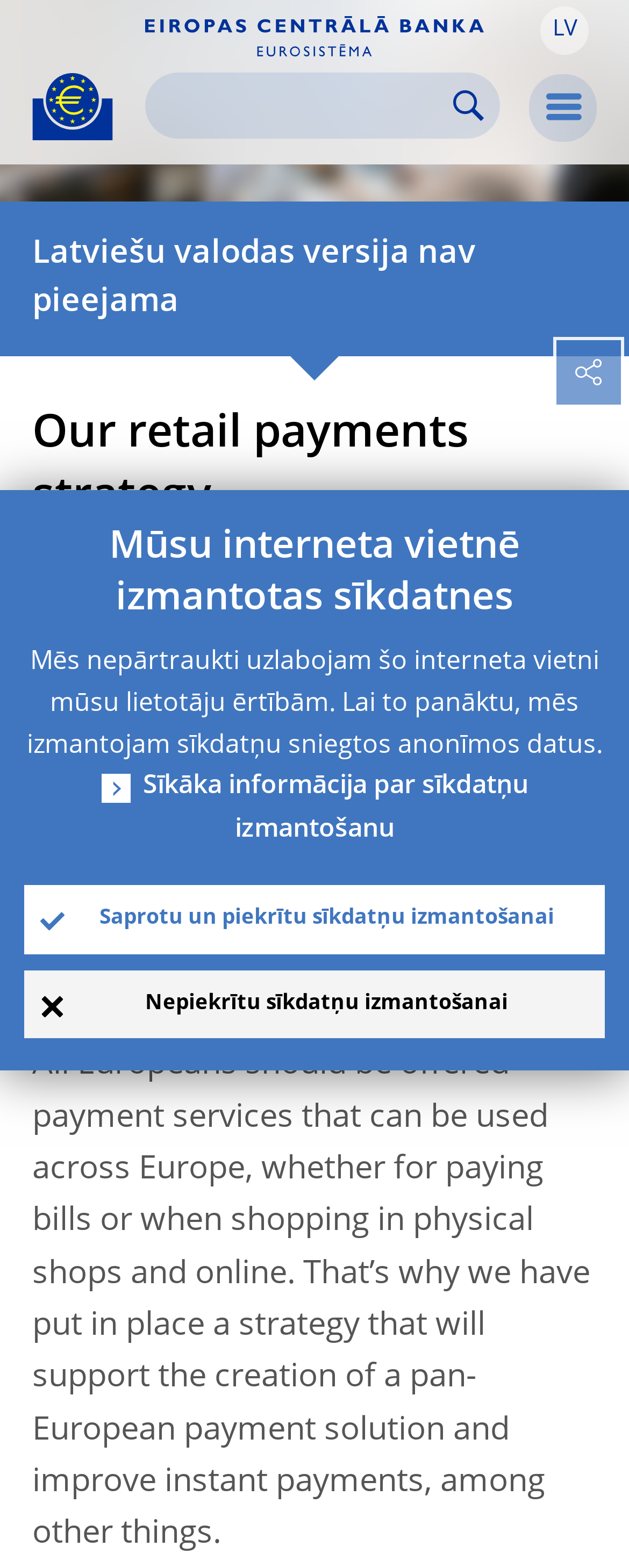What is the purpose of cookies on this website?
Using the visual information, respond with a single word or phrase.

Improve user experience